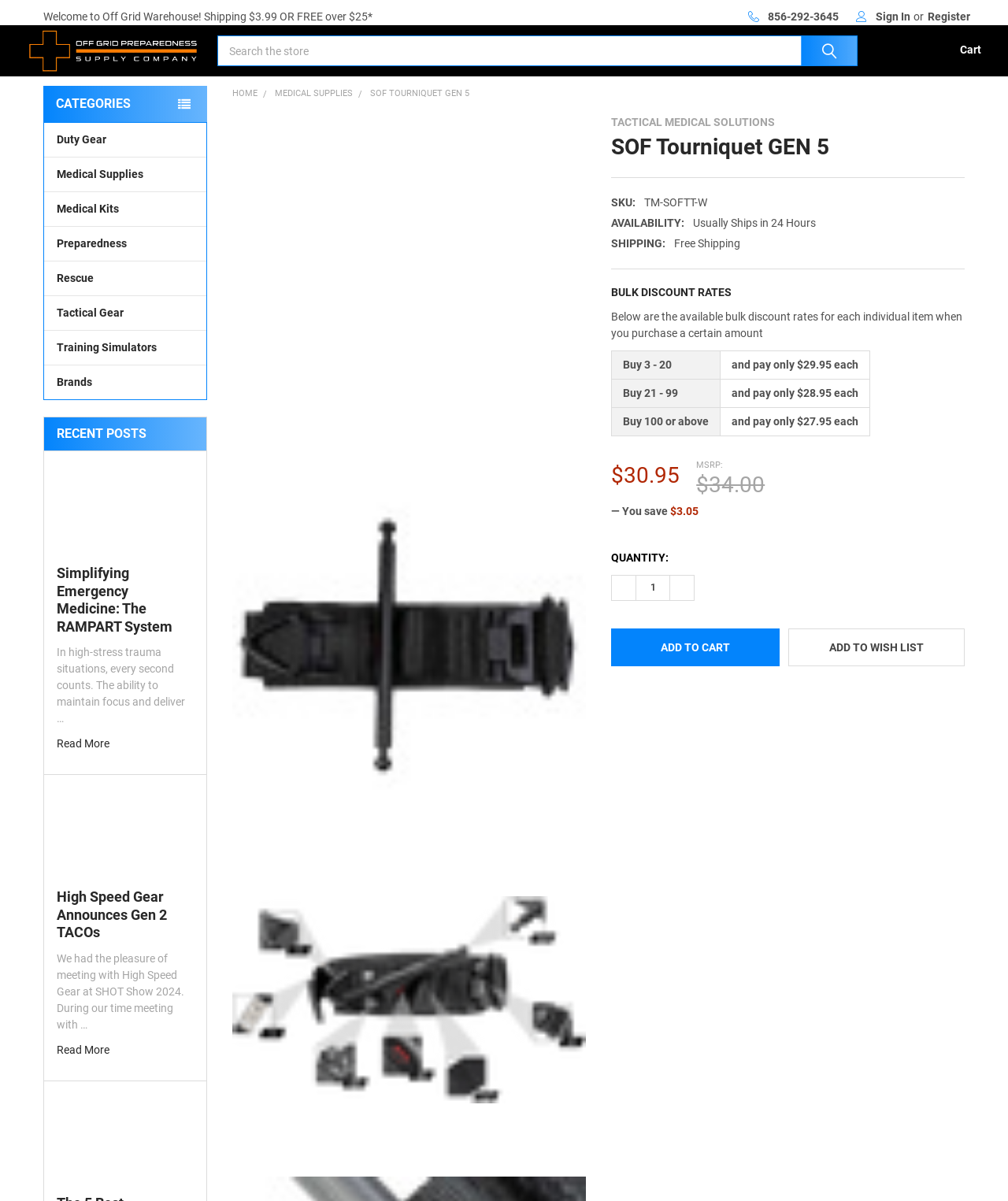What is the shipping policy for orders over $25?
Ensure your answer is thorough and detailed.

I looked at the top-right corner of the webpage, where it says 'Shipping $3.99 OR FREE over $25*', so orders over $25 qualify for free shipping.